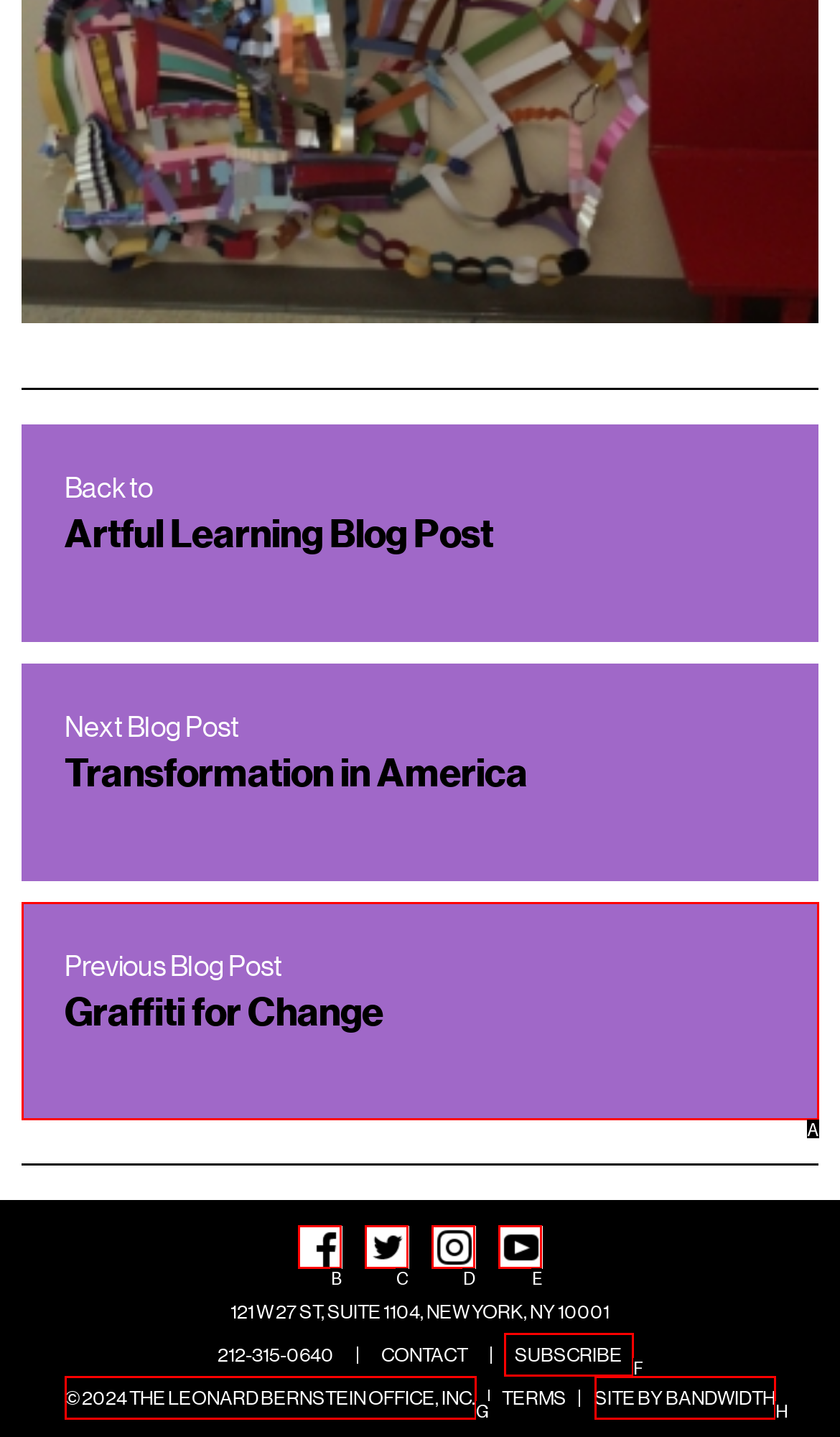Examine the description: Twitter and indicate the best matching option by providing its letter directly from the choices.

C